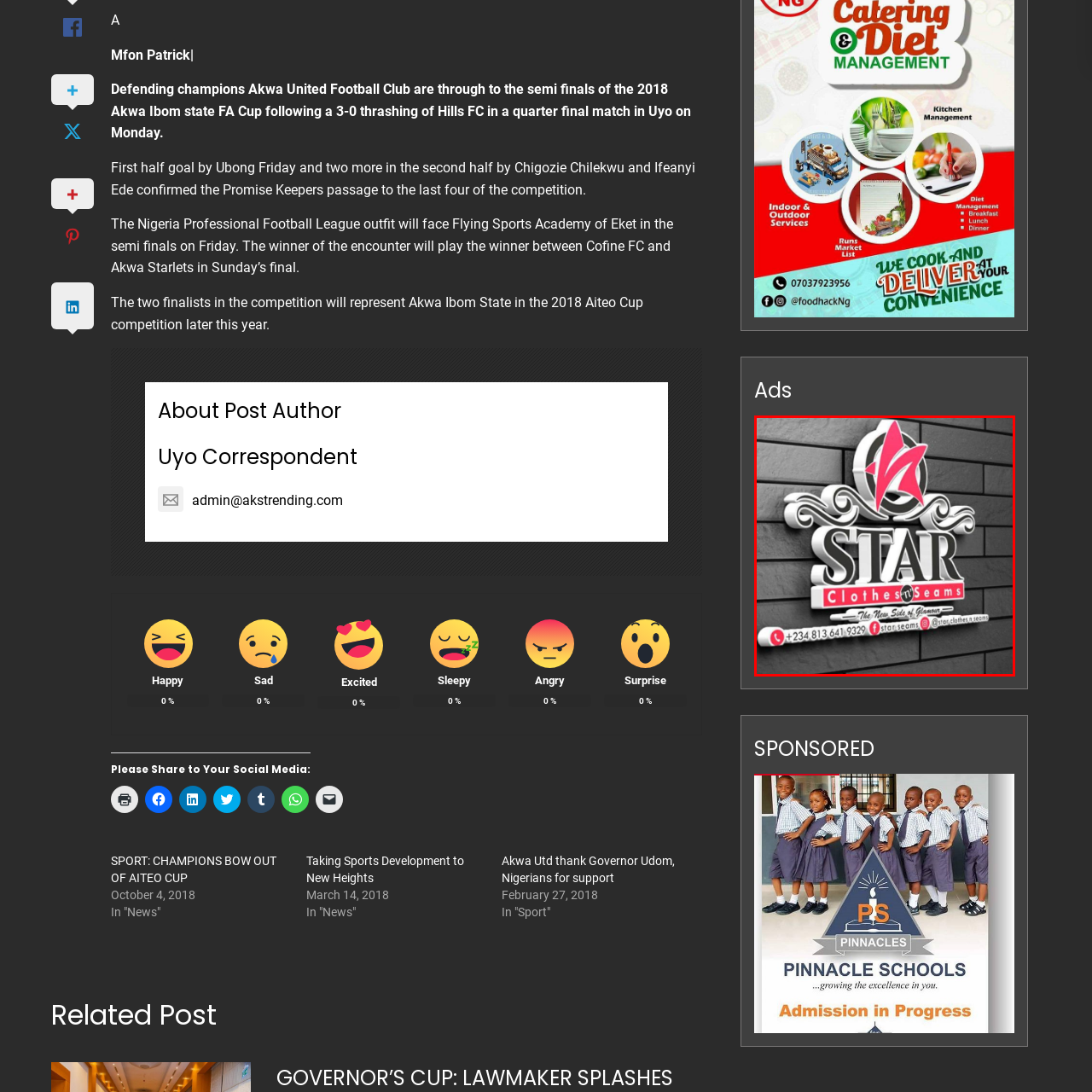Elaborate on the scene depicted within the red bounding box in the image.

The image showcases the logo of "STAR Clothes n' Seams," a fashion retail establishment. The logo prominently features the word "STAR" in bold, stylish typography, complemented by decorative swirls that evoke a sense of elegance. The use of a vibrant pink color, alongside black and white elements, adds a contemporary flair, enhancing its visual appeal. Below the main logo, the tagline "The New Side of Glamour" suggests a focus on modern and stylish clothing options. Contact information, including a phone number and social media handles, is also displayed, inviting potential customers to connect easily and learn more about their offerings. The backdrop consists of textured black bricks, providing a strong contrast that highlights the logo's design elements, creating an inviting and professional atmosphere for the brand.